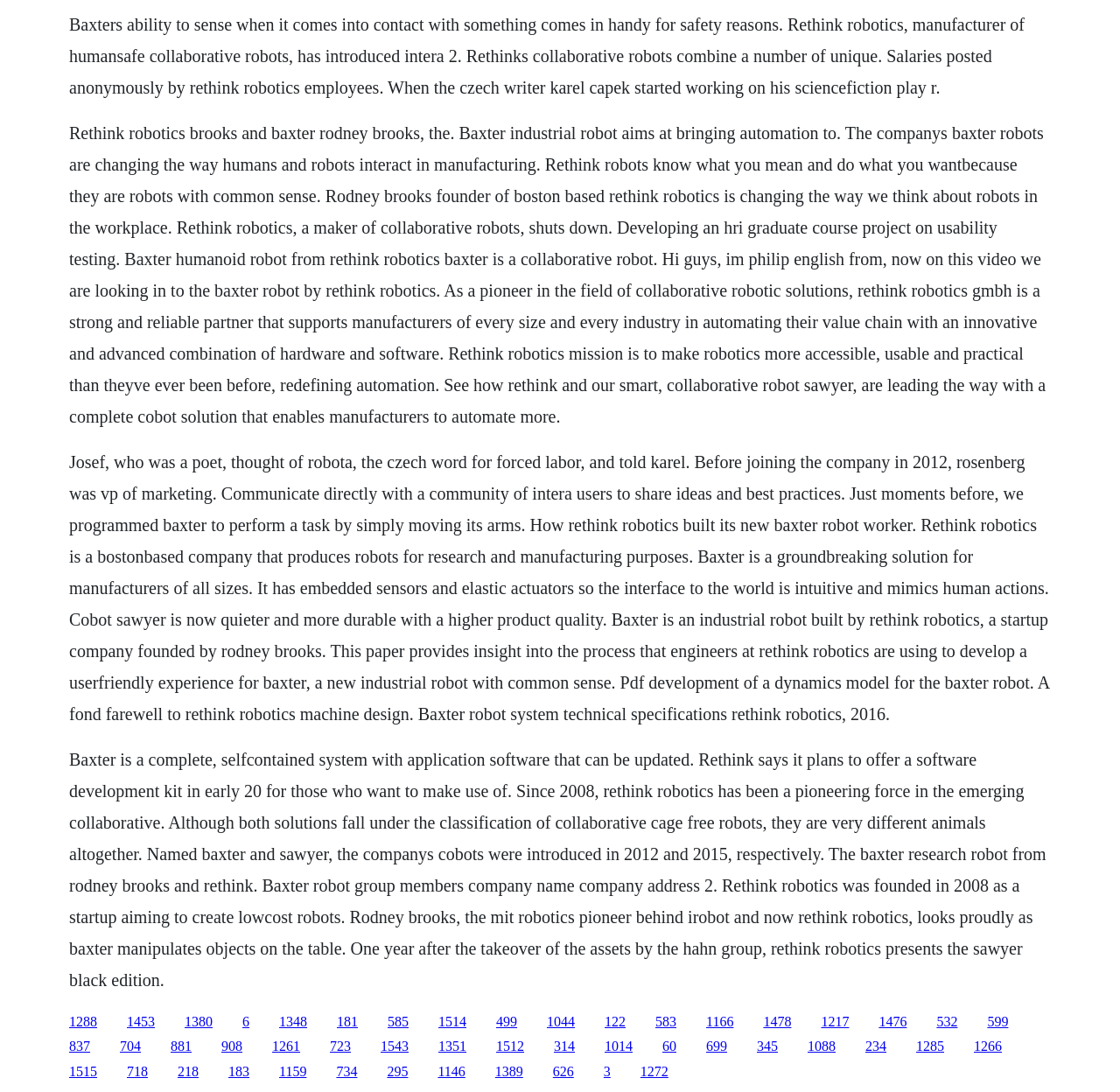Please locate the bounding box coordinates of the element that should be clicked to achieve the given instruction: "Discover how Rethink Robotics is changing the way humans and robots interact".

[0.062, 0.013, 0.915, 0.089]